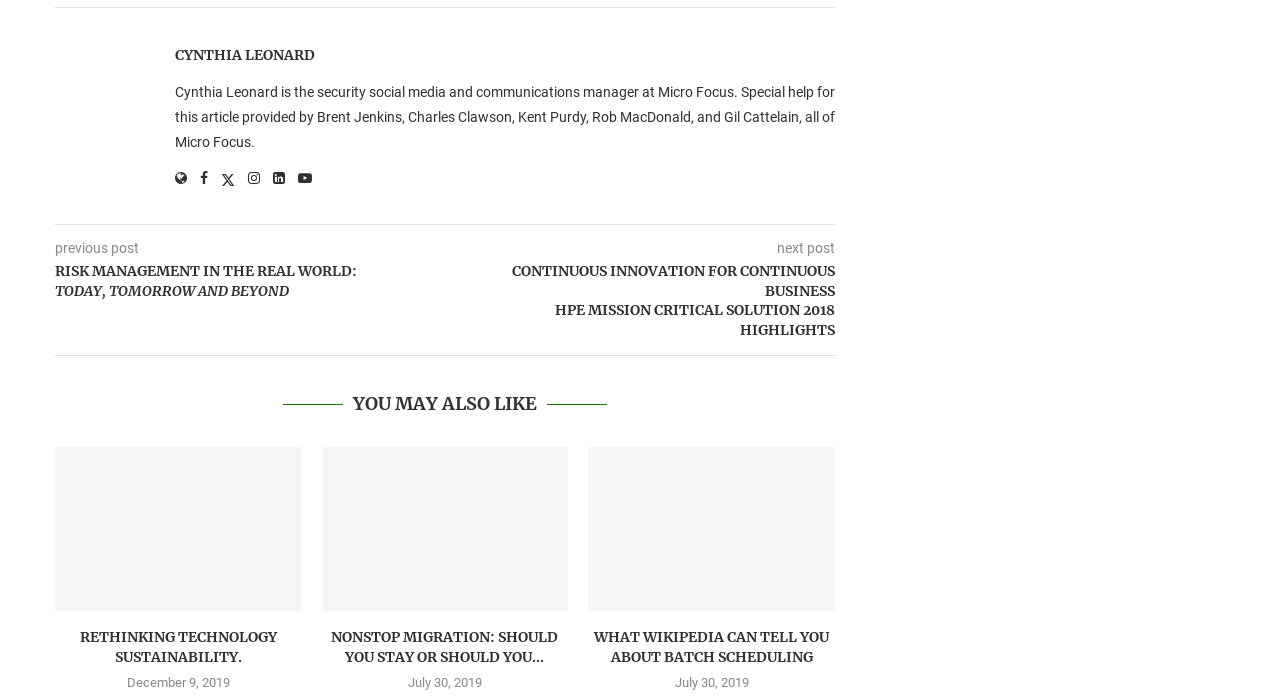Please mark the bounding box coordinates of the area that should be clicked to carry out the instruction: "Go to the article CONTINUOUS INNOVATION FOR CONTINUOUS BUSINESS HPE MISSION CRITICAL SOLUTION 2018 HIGHLIGHTS".

[0.348, 0.376, 0.652, 0.488]